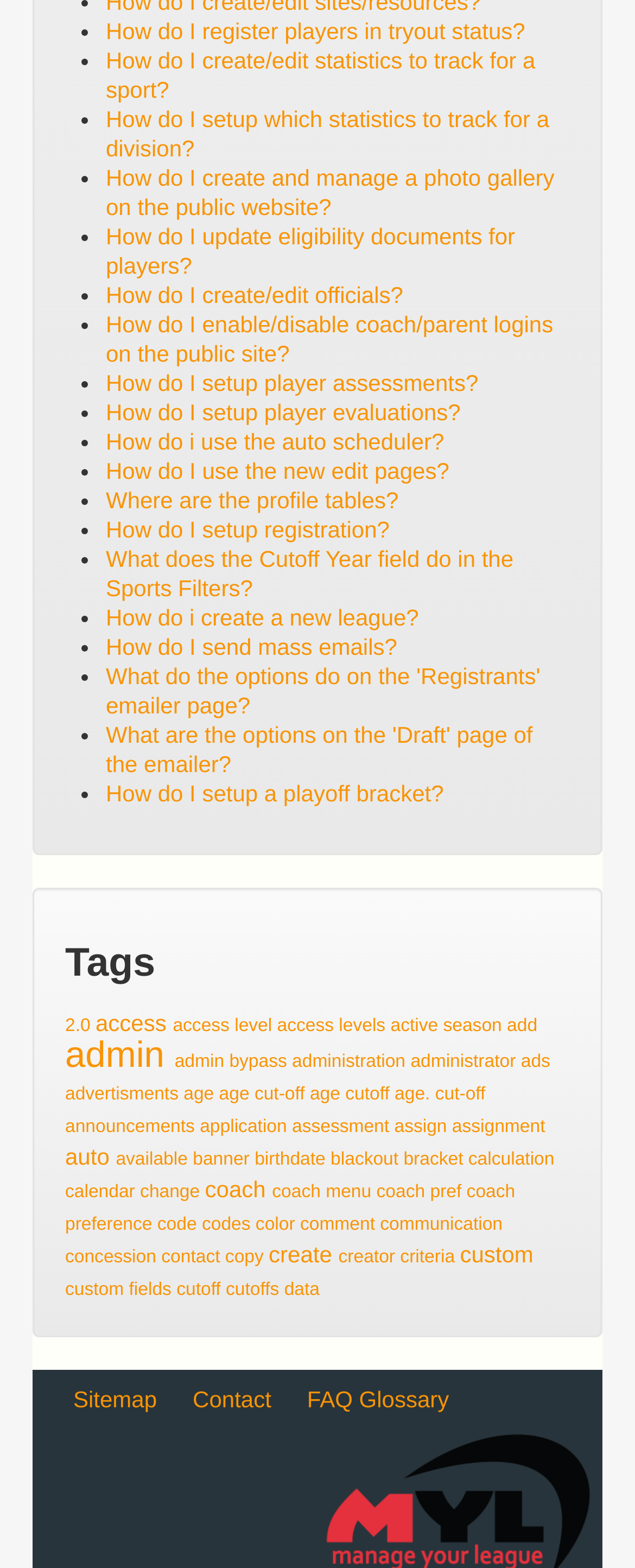Please identify the bounding box coordinates of the element I should click to complete this instruction: 'Click on '2.0''. The coordinates should be given as four float numbers between 0 and 1, like this: [left, top, right, bottom].

[0.103, 0.648, 0.142, 0.661]